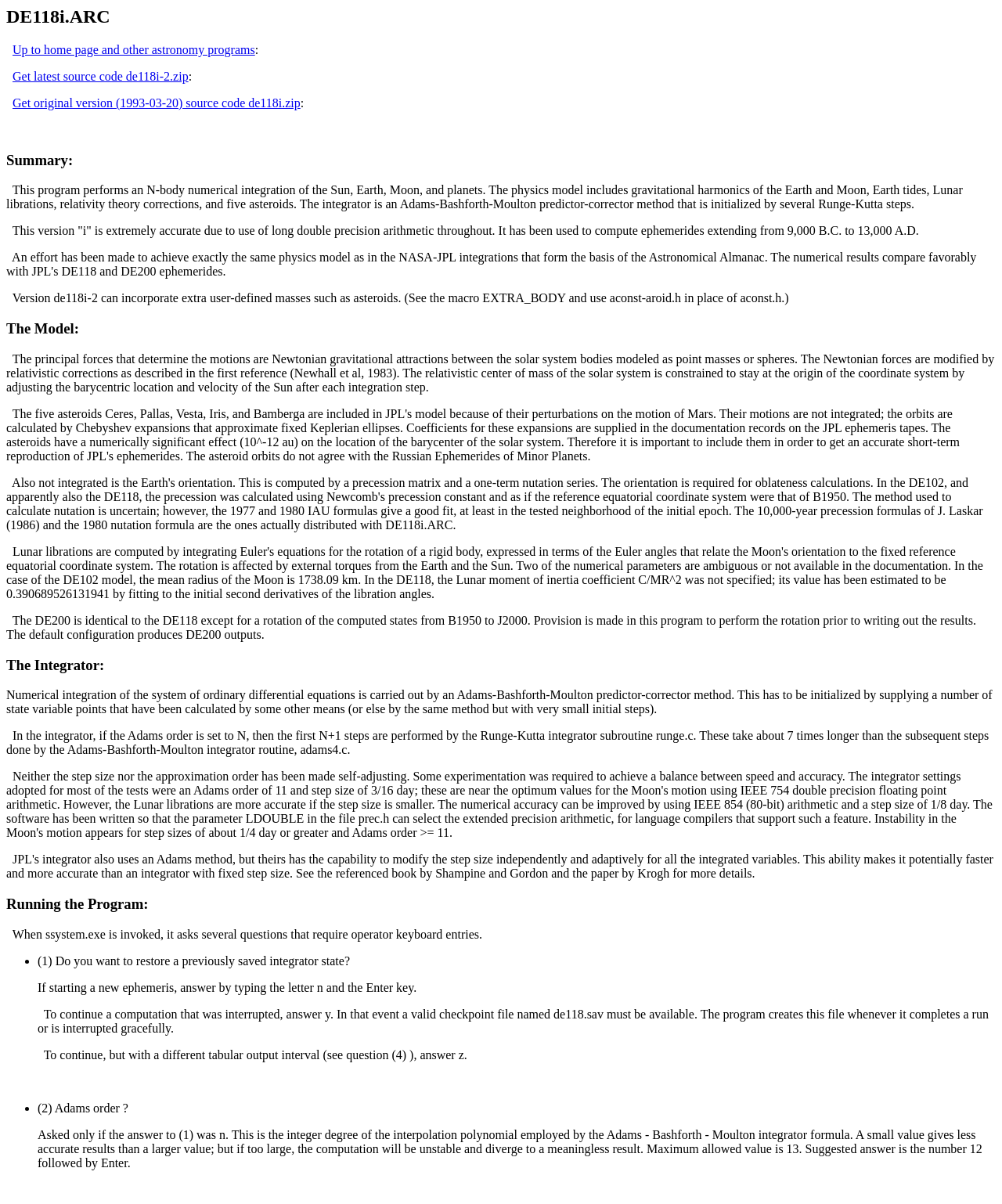What is the maximum allowed value for the Adams order?
Can you provide a detailed and comprehensive answer to the question?

When running the program, the user is asked to input the Adams order, which is the integer degree of the interpolation polynomial employed by the Adams-Bashforth-Moulton integrator formula, and the maximum allowed value for this input is 13.